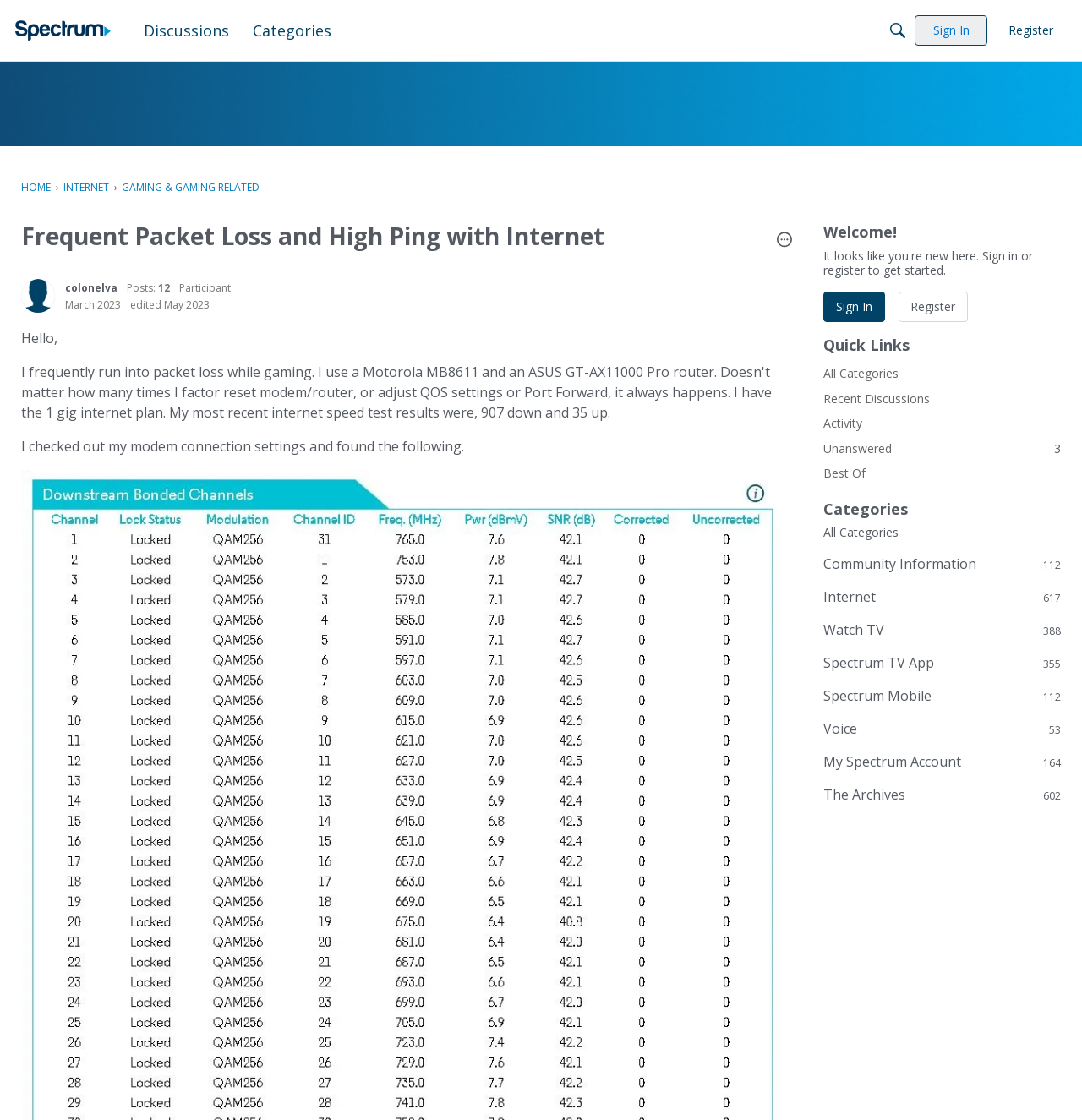Extract the bounding box coordinates for the UI element described as: "Gaming & Gaming Related".

[0.112, 0.161, 0.24, 0.174]